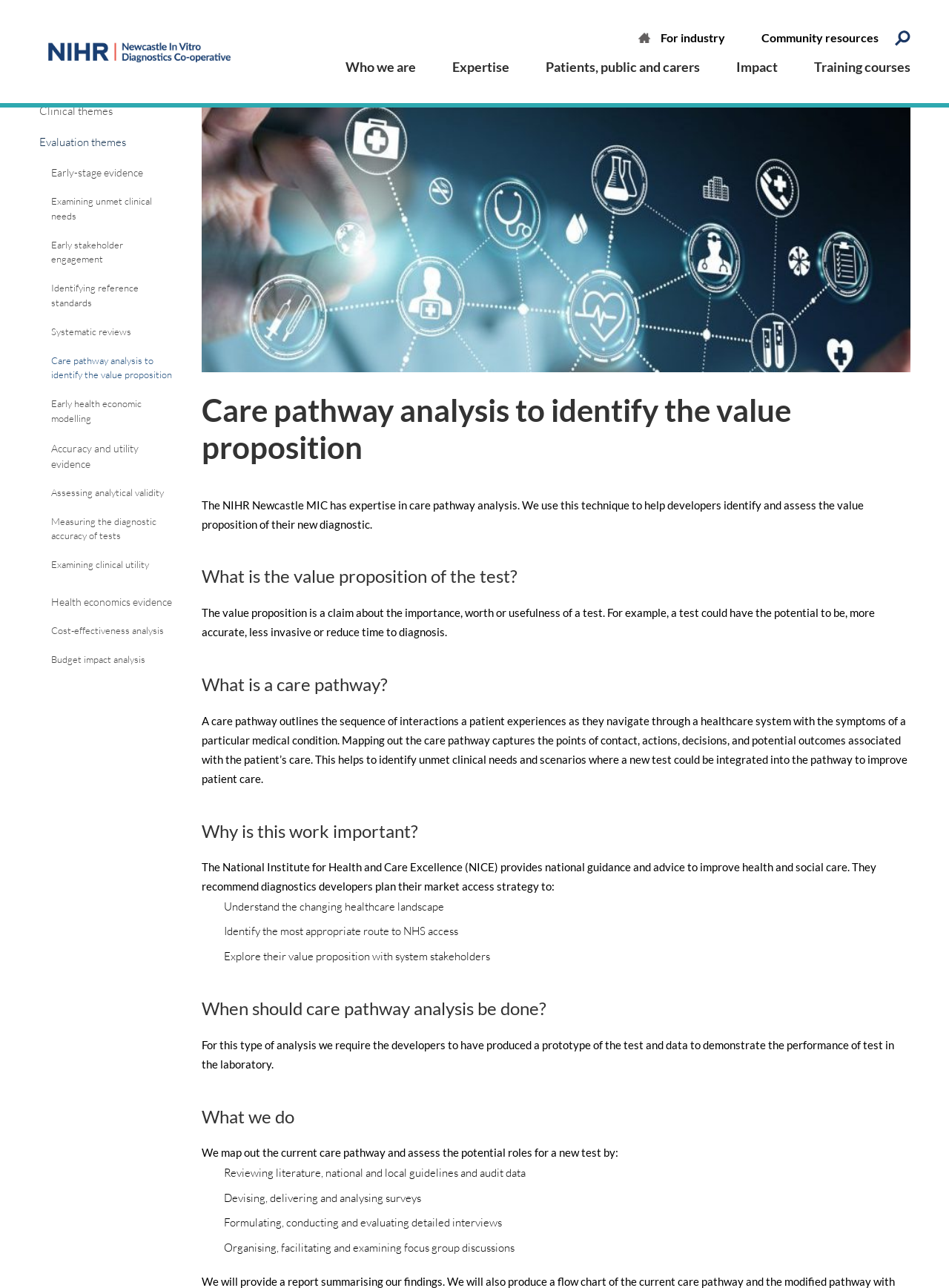What is the purpose of care pathway analysis?
Please give a well-detailed answer to the question.

According to the webpage, care pathway analysis is used to help developers identify and assess the value proposition of their new diagnostic. This implies that the primary purpose of care pathway analysis is to identify the value proposition of a new diagnostic.